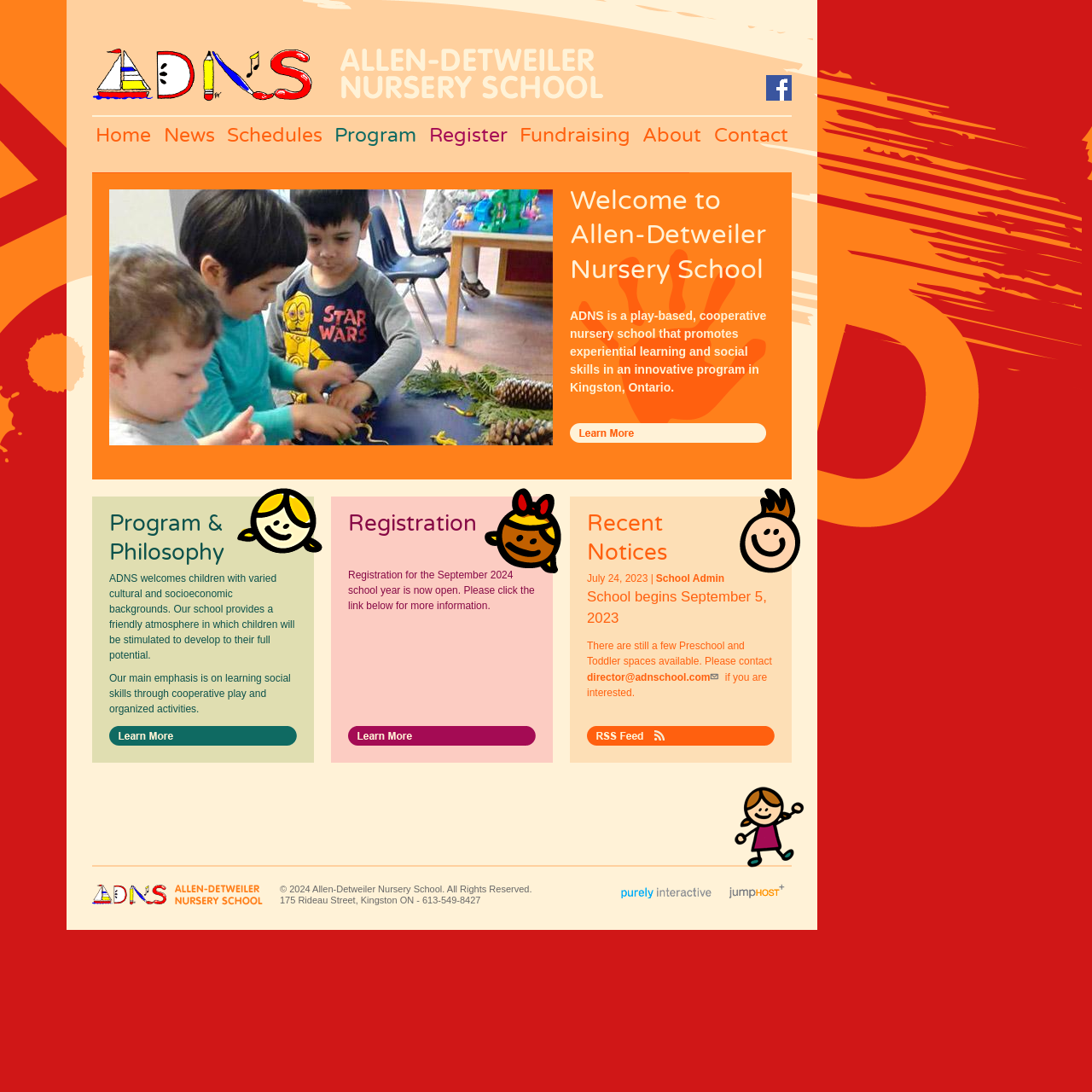What is the address of the nursery school?
Provide a detailed and well-explained answer to the question.

The address of the nursery school can be found in the footer section of the webpage, which mentions '175 Rideau Street, Kingston ON - 613-549-8427'.